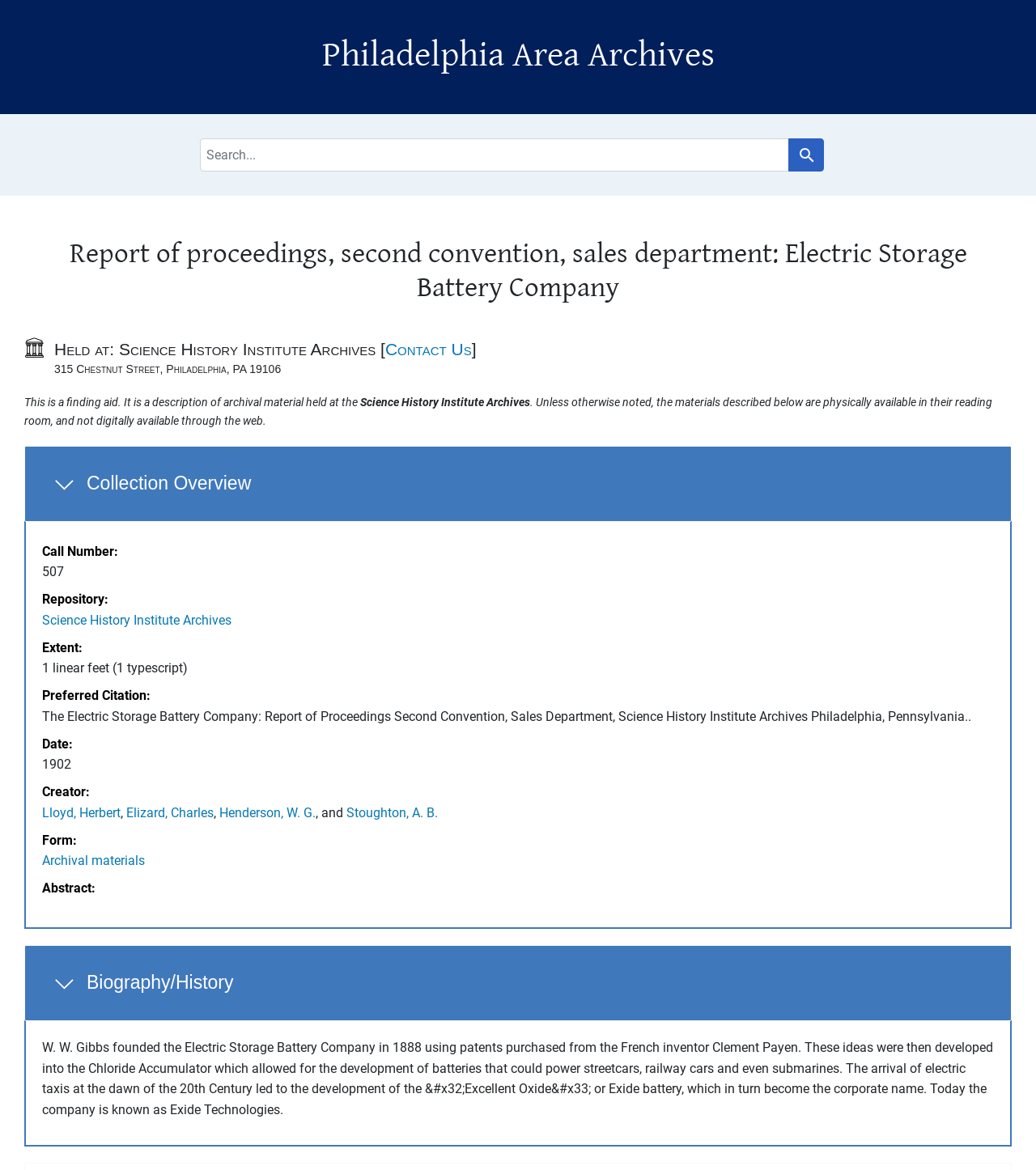What is the name of the archives? Observe the screenshot and provide a one-word or short phrase answer.

Philadelphia Area Archives